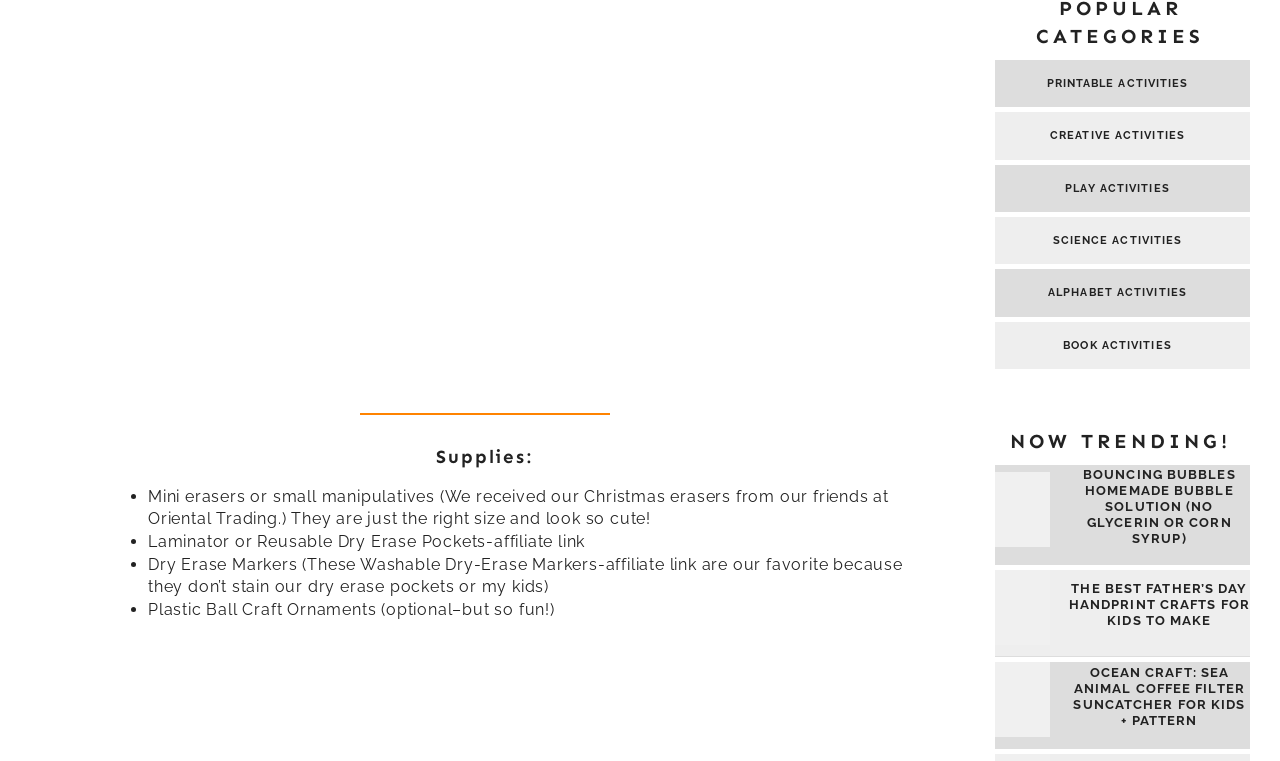Please analyze the image and provide a thorough answer to the question:
What is the occasion mentioned in the second image?

The second image shows a description 'The Best Father’s Day Handprint Crafts: Cute and easy ideas for kids to make for Dad on Father’s Day (#kidscraft #craft #fathersday)' which indicates that the occasion mentioned is 'Father's Day'.